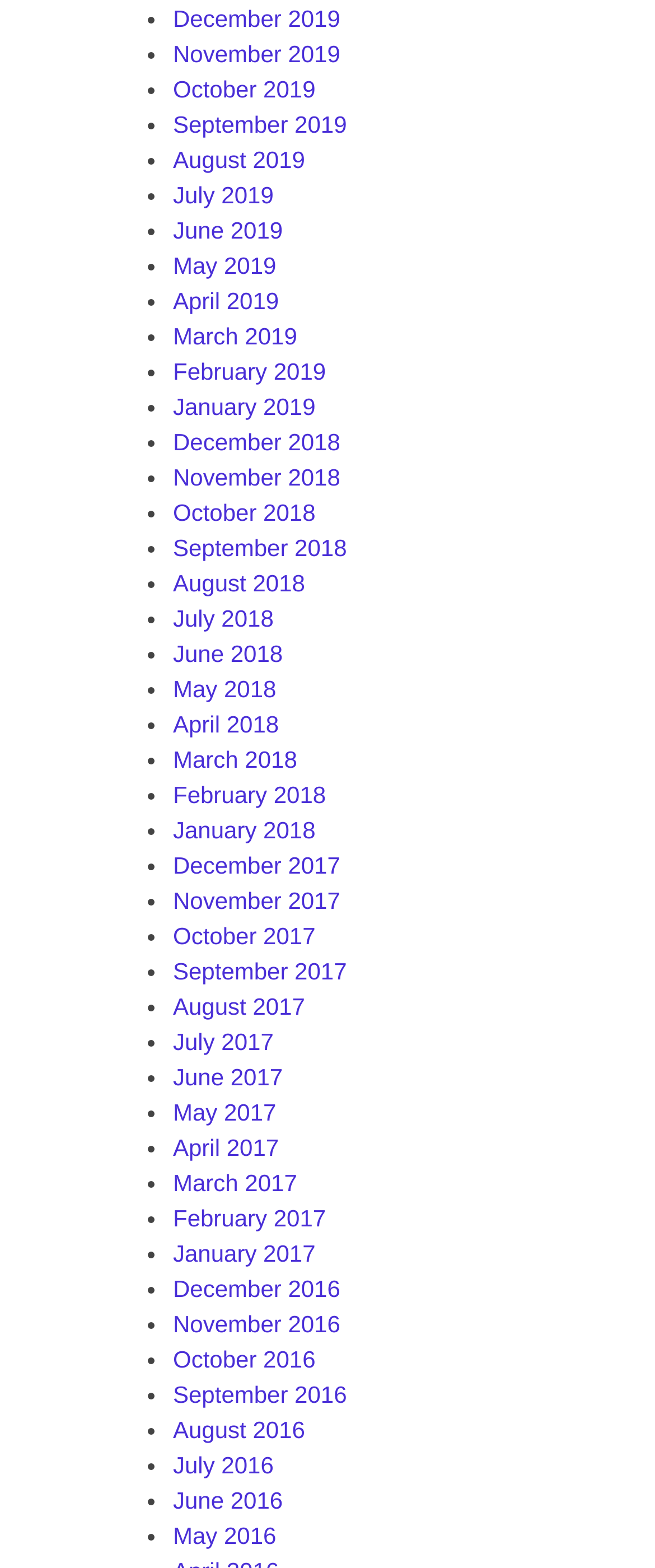Please specify the bounding box coordinates of the clickable section necessary to execute the following command: "View July 2019".

[0.264, 0.386, 0.418, 0.403]